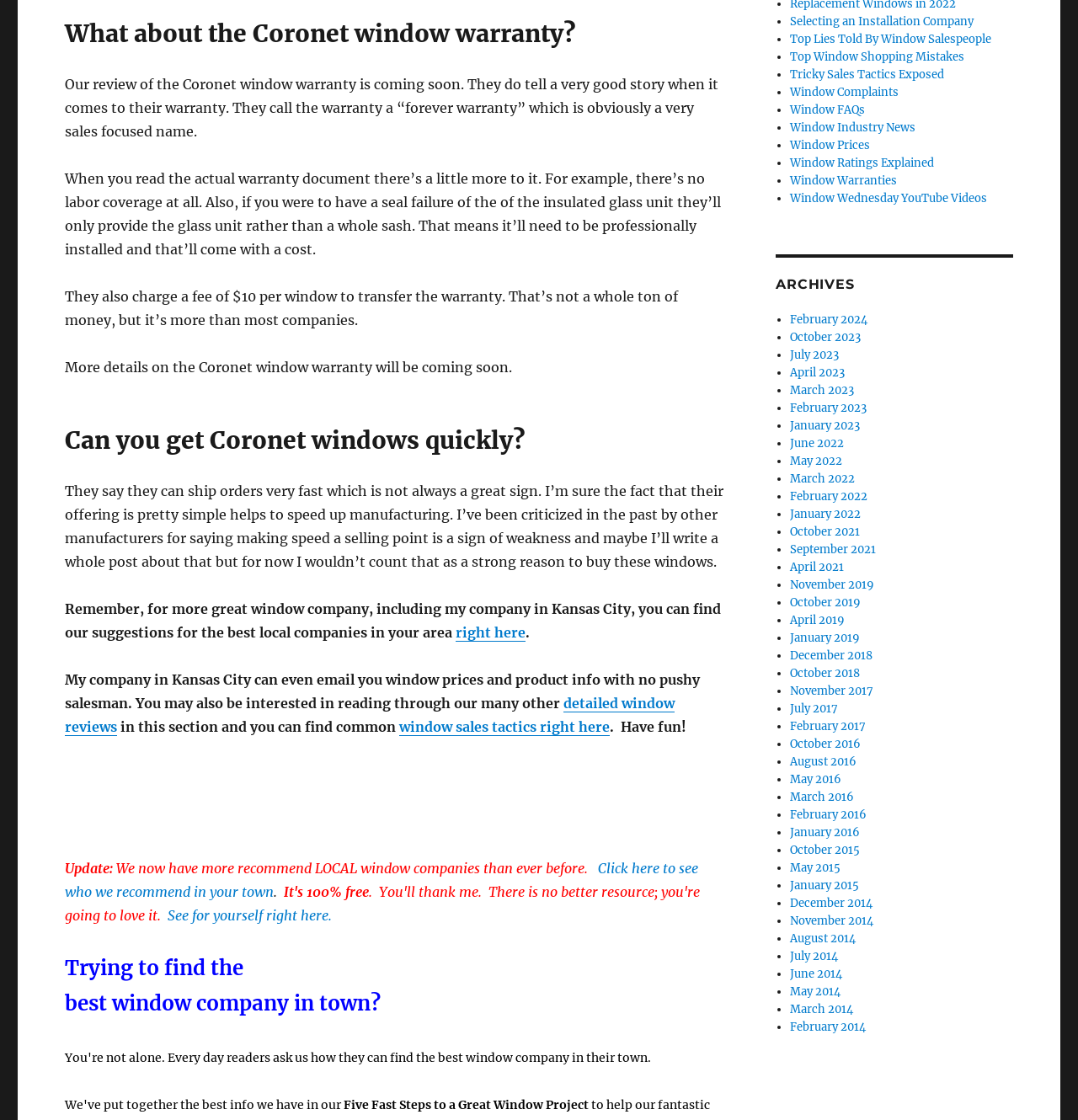Please predict the bounding box coordinates of the element's region where a click is necessary to complete the following instruction: "Read the article 'Quincy Traits On-line Amid Reviews Of Diddy’s Raided Houses'". The coordinates should be represented by four float numbers between 0 and 1, i.e., [left, top, right, bottom].

None